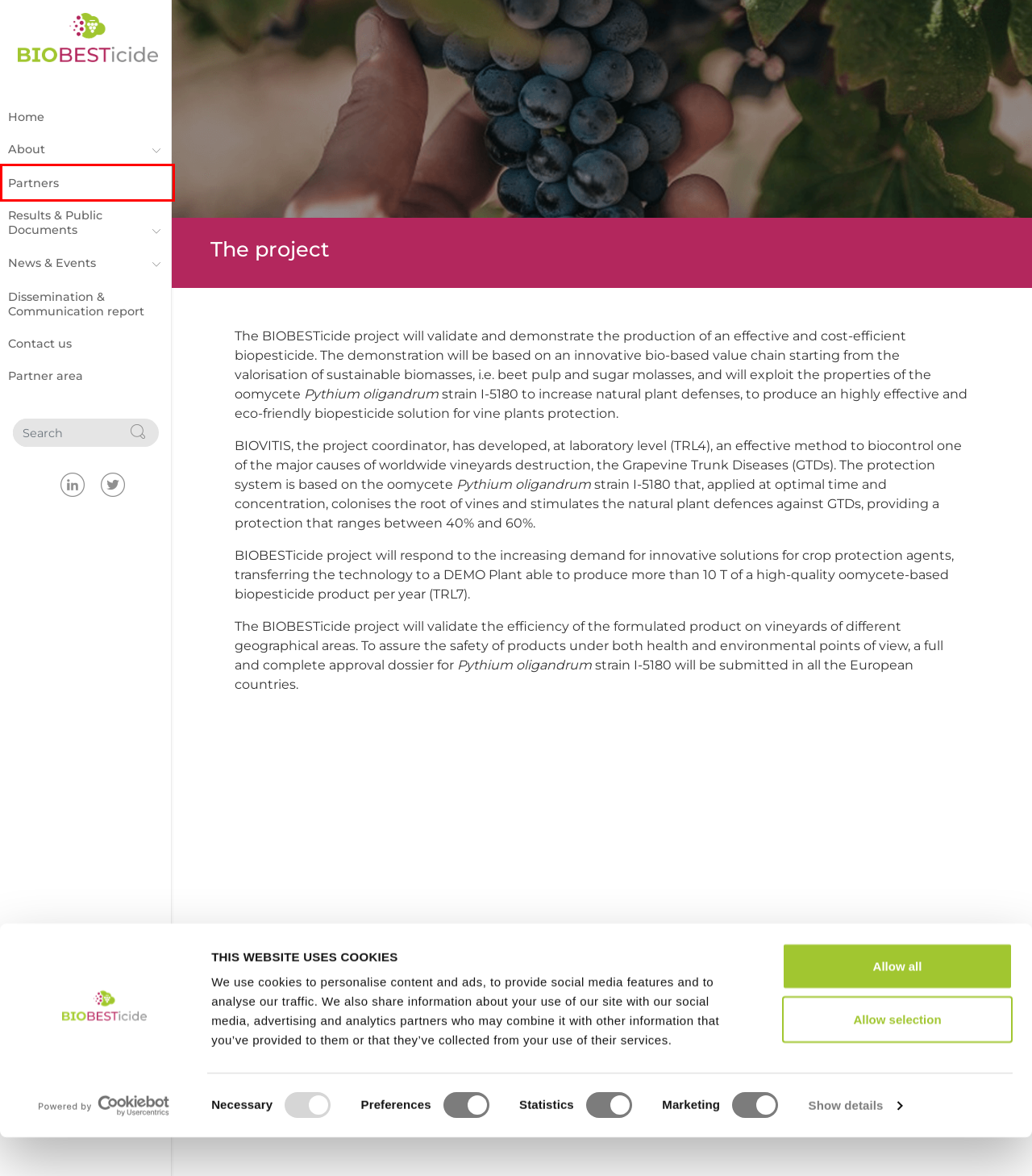You are presented with a screenshot of a webpage that includes a red bounding box around an element. Determine which webpage description best matches the page that results from clicking the element within the red bounding box. Here are the candidates:
A. Login » Innovation Place
B. Newsletter » BIOBESTicide
C. BIOBESTicide
D. Contact us » BIOBESTicide
E. Partners Archive » BIOBESTicide
F. Cookie policy » BIOBESTicide
G. What is behind “Powered by Cookiebot™” - Cookiebot
H. Dissemination & Communication report » BIOBESTicide

E